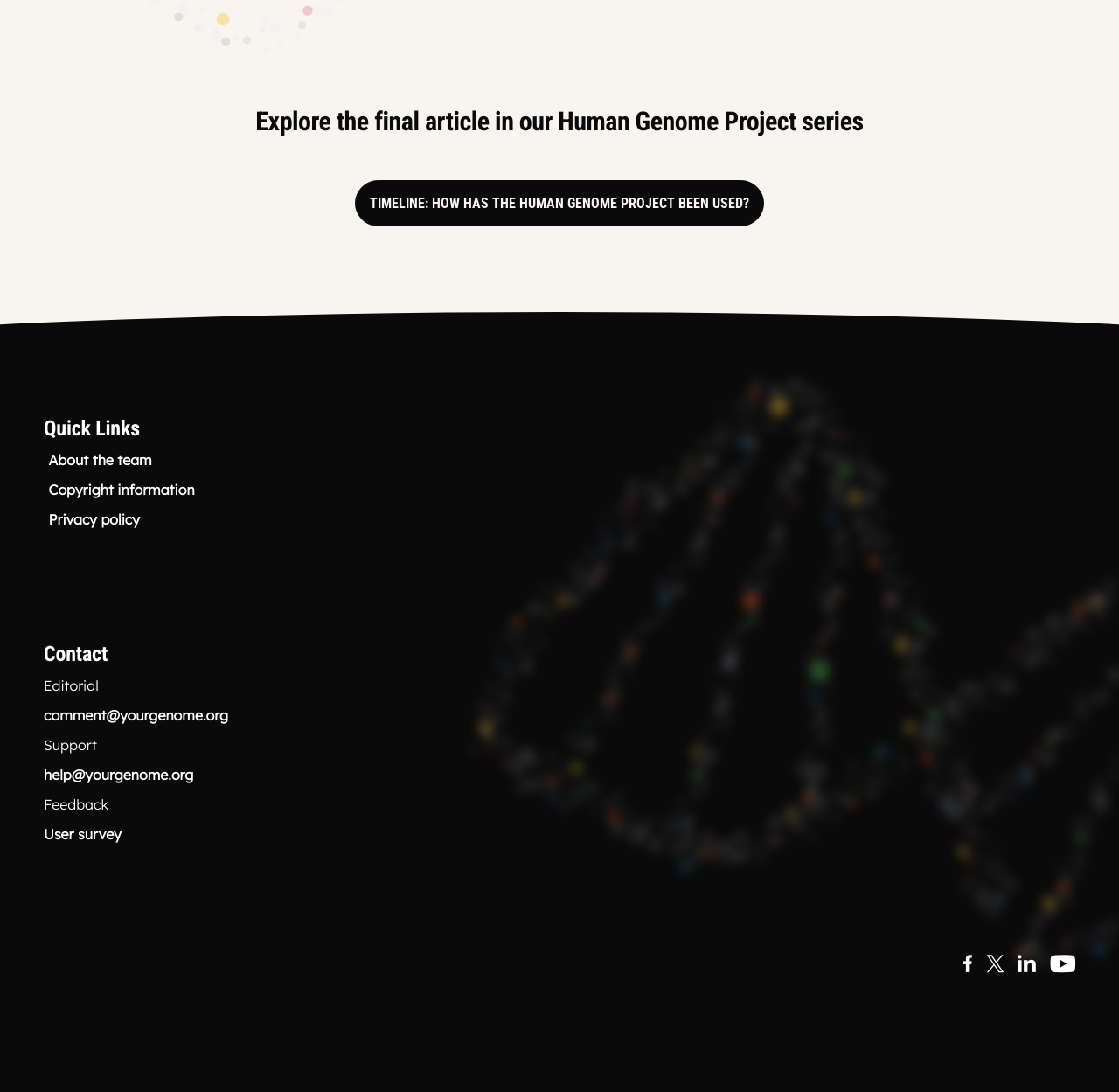Locate the bounding box coordinates of the item that should be clicked to fulfill the instruction: "View the timeline of the Human Genome Project".

[0.317, 0.165, 0.683, 0.207]